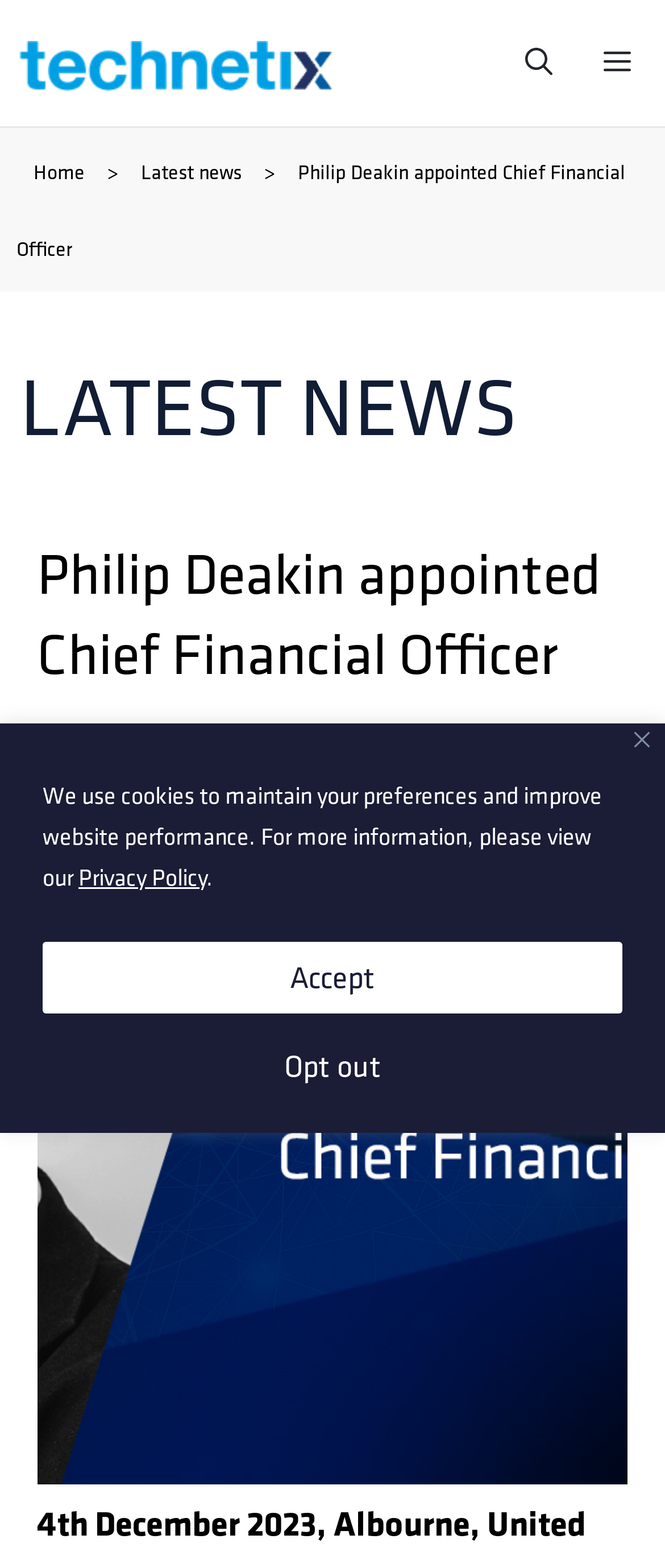What is the position of Philip Deakin?
Please use the visual content to give a single word or phrase answer.

Chief Financial Officer